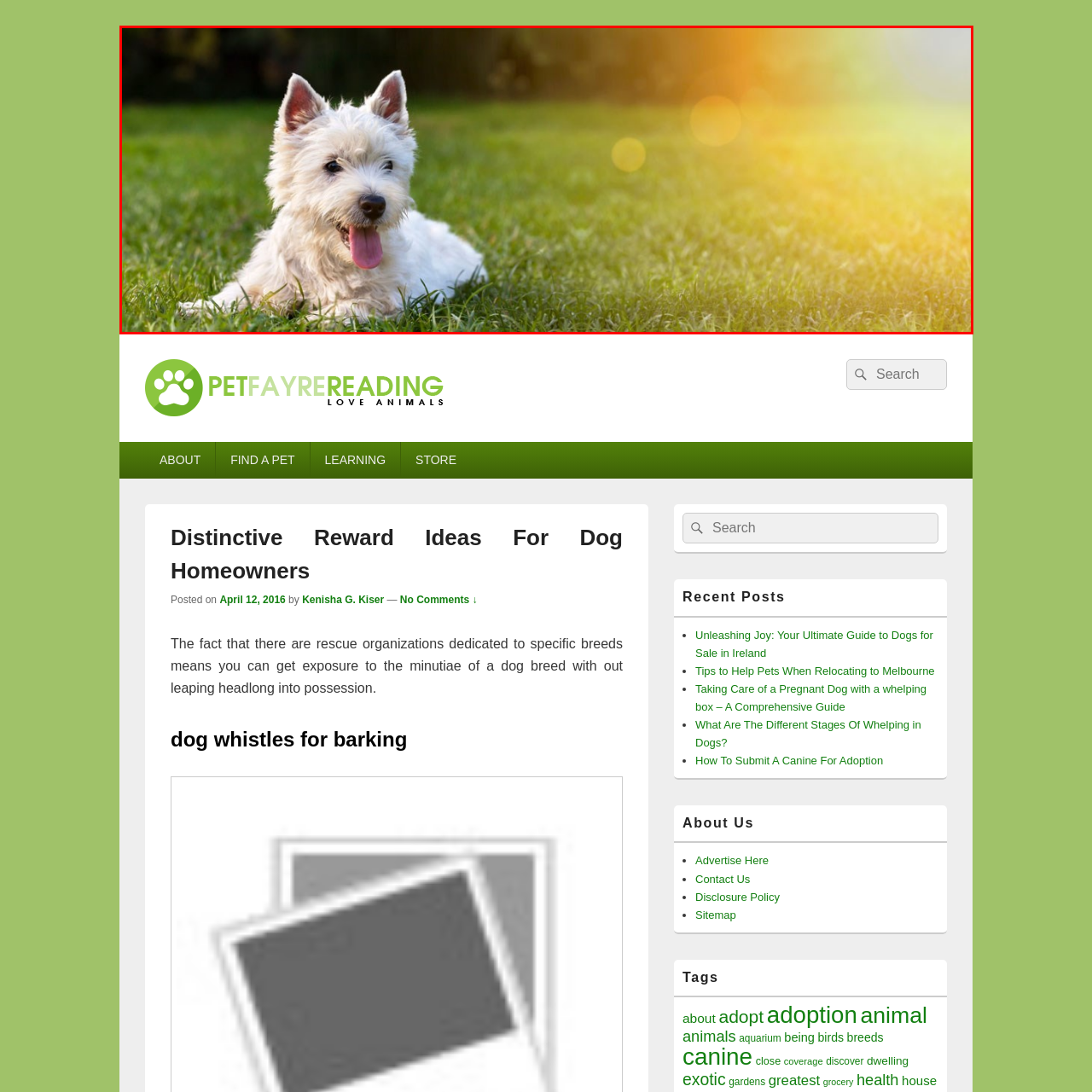Concentrate on the image section marked by the red rectangle and answer the following question comprehensively, using details from the image: What effect does the sunlight create in the background?

The caption states that the sunlight filtering through the background creates a 'gentle bokeh effect', which is a photographic term describing the aesthetic quality of the blur produced in the out-of-focus parts of an image.